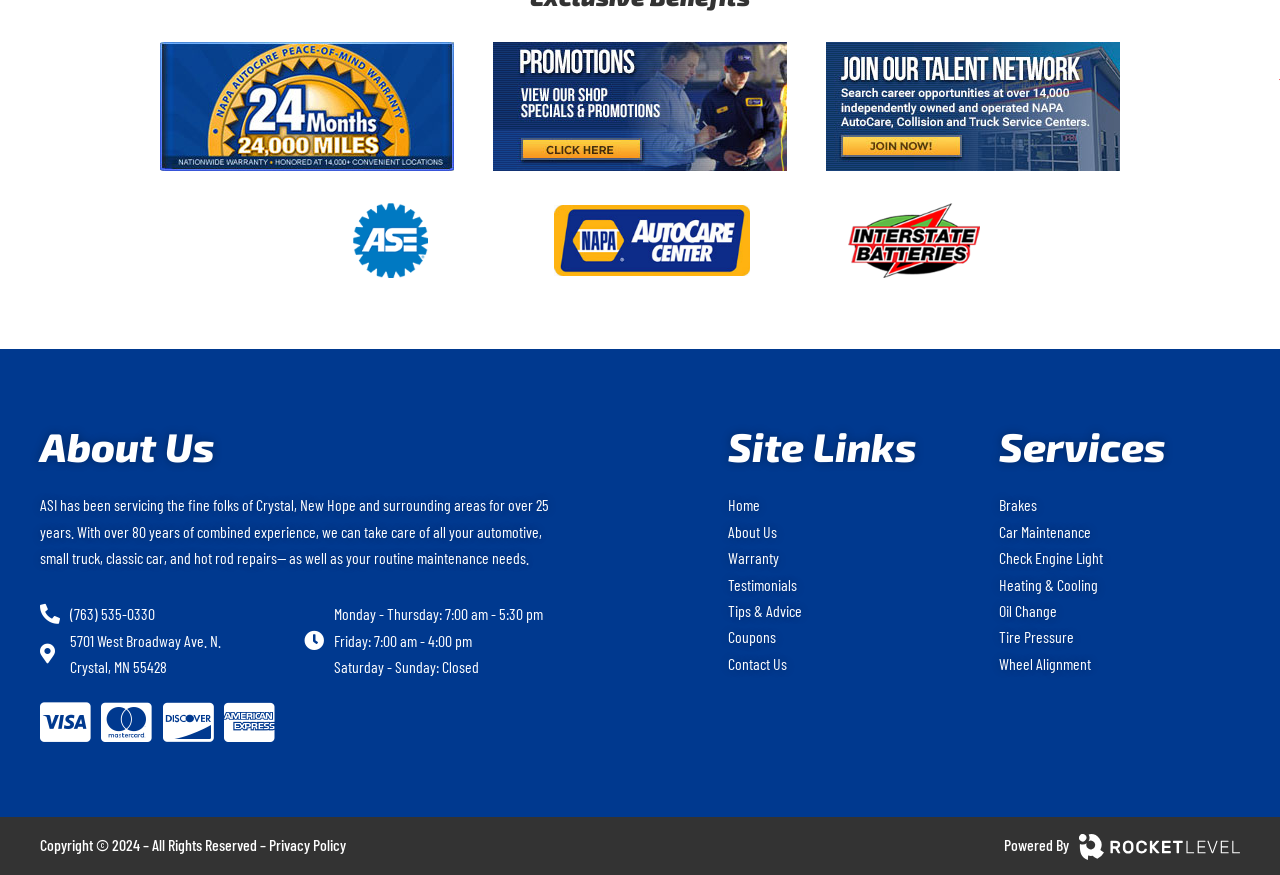Please provide a comprehensive response to the question below by analyzing the image: 
What is the address of the company?

The address can be found in the 'About Us' section, listed below the phone number.